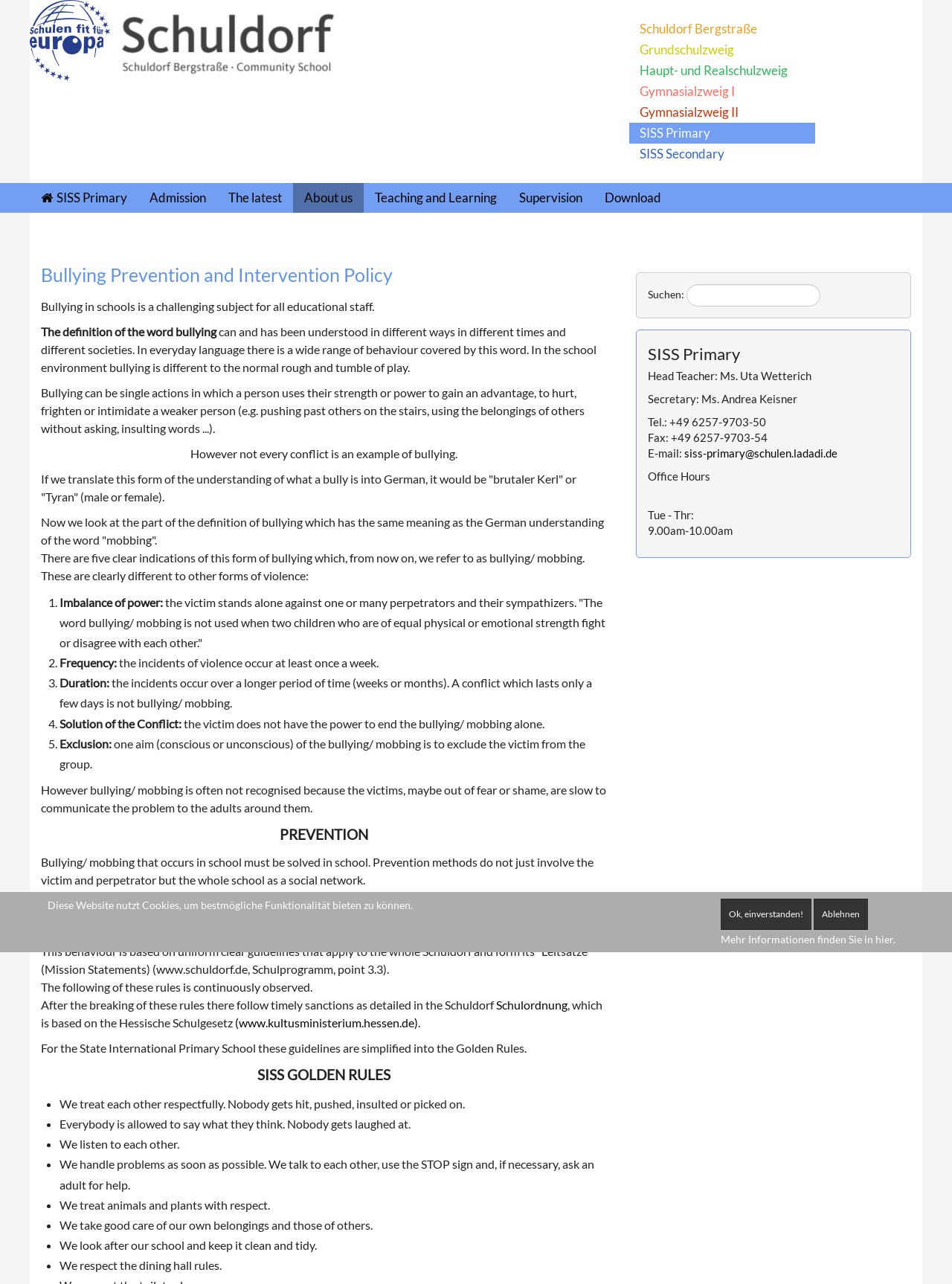Please specify the bounding box coordinates of the clickable region necessary for completing the following instruction: "Go to the Earbuds page". The coordinates must consist of four float numbers between 0 and 1, i.e., [left, top, right, bottom].

None